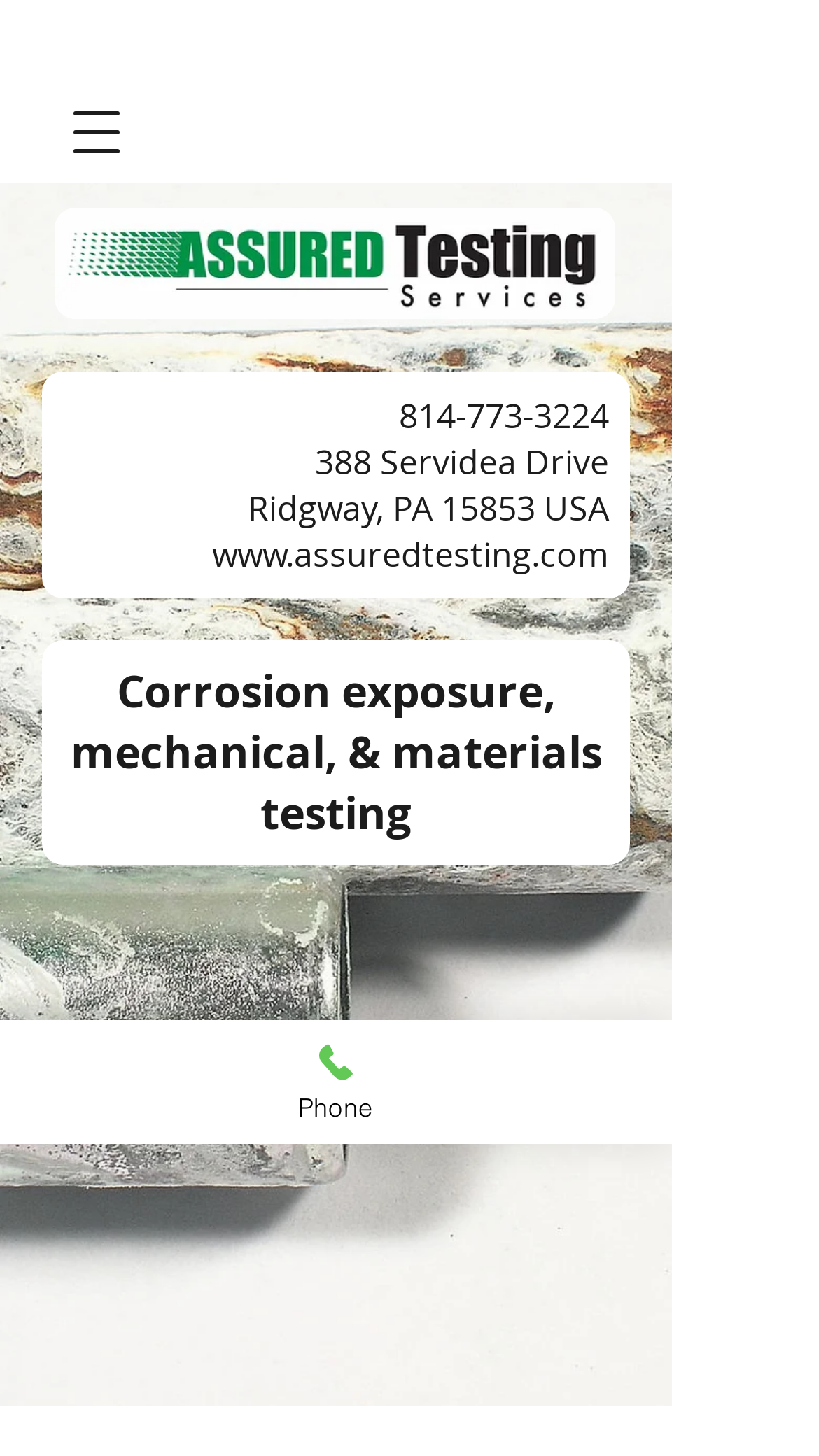From the given element description: "388 Servidea Drive", find the bounding box for the UI element. Provide the coordinates as four float numbers between 0 and 1, in the order [left, top, right, bottom].

[0.385, 0.301, 0.744, 0.333]